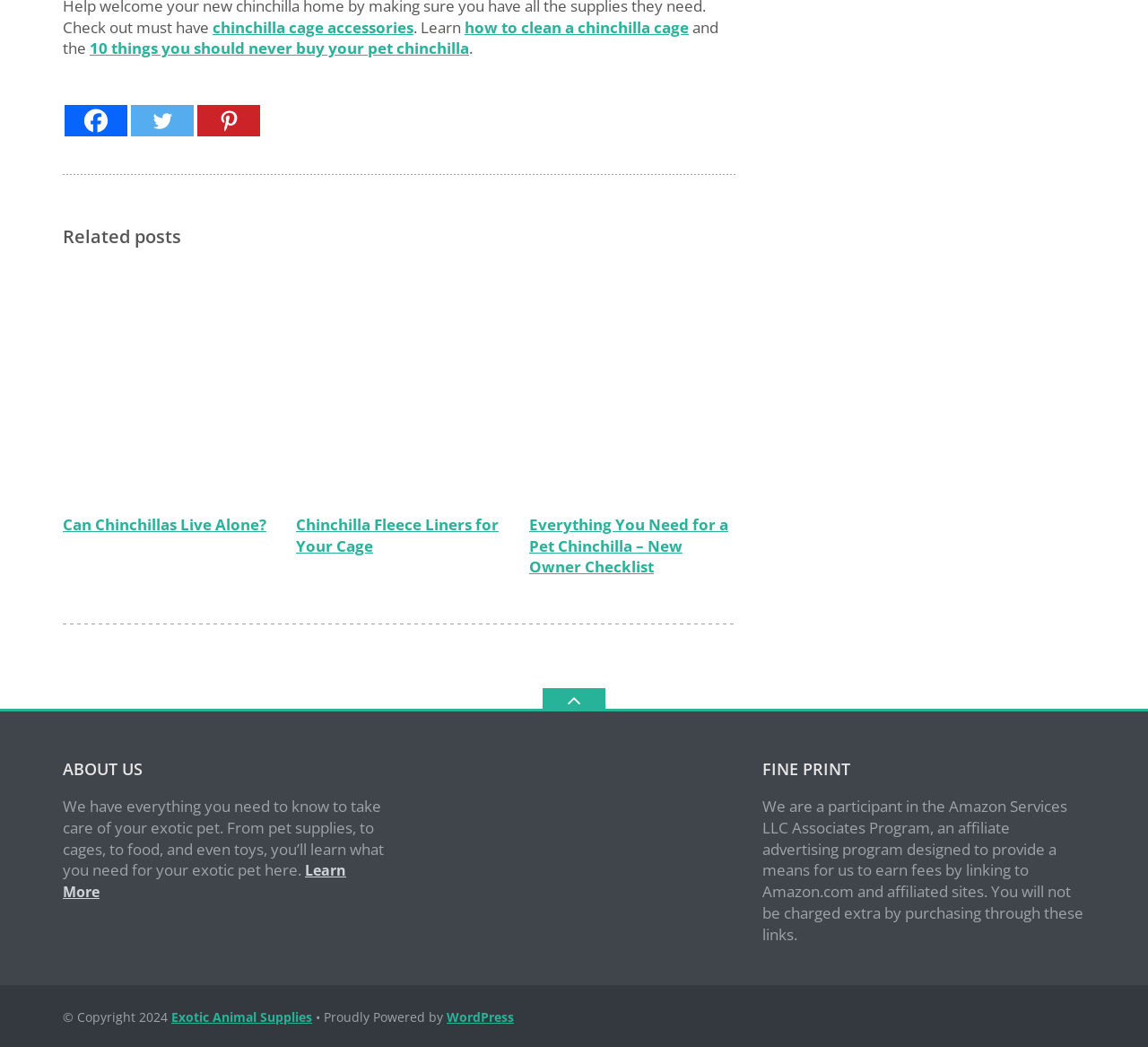Give a succinct answer to this question in a single word or phrase: 
What is the copyright year of the website?

2024